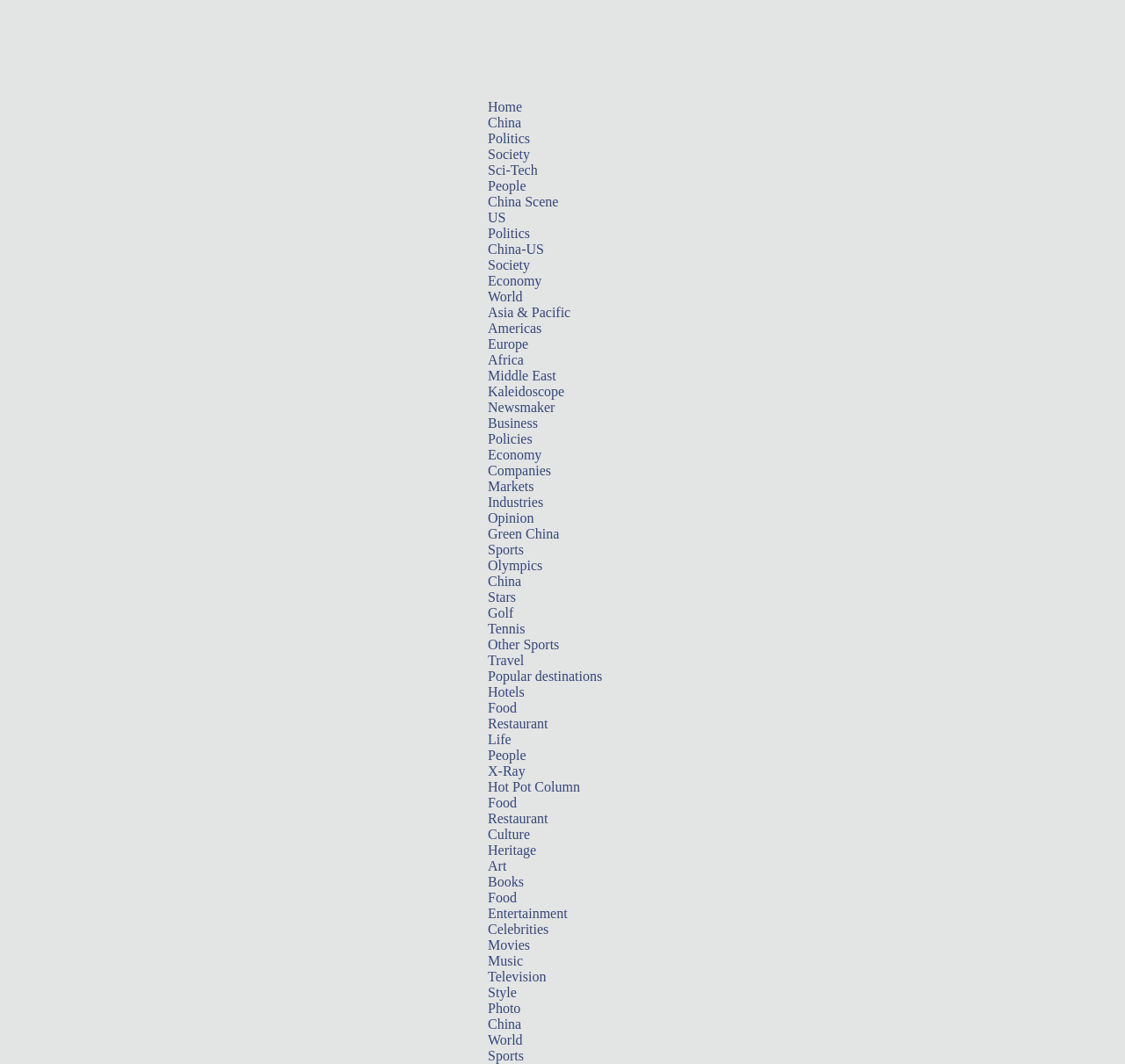Respond to the following query with just one word or a short phrase: 
What is the first link in the 'Sports' category?

Olympics